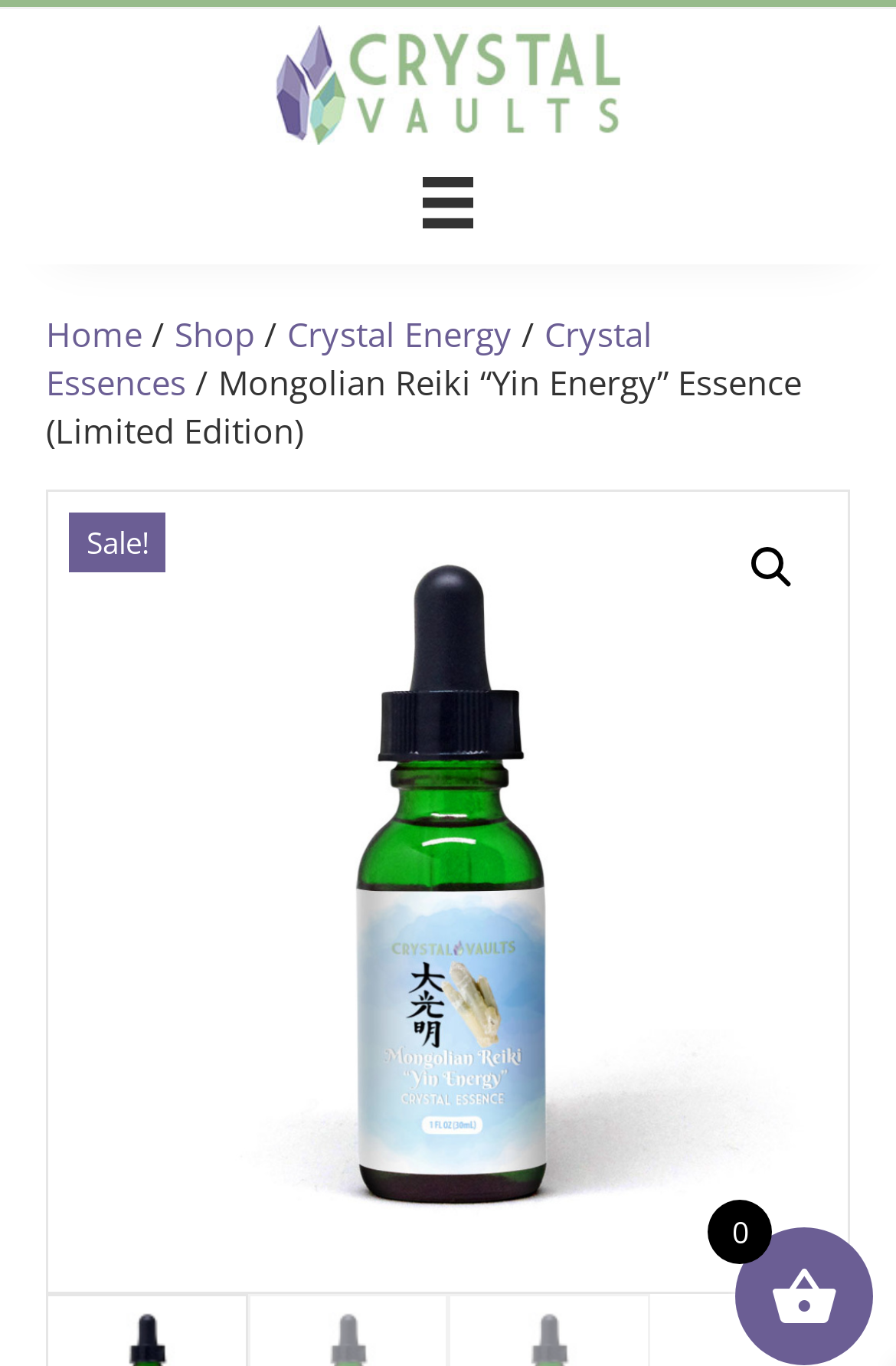Generate a comprehensive description of the webpage.

The webpage is about Crystal Essences, specifically the Mongolian Reiki “Yin Energy” Essence, which is a limited edition product. At the top left of the page, there is a logo of Crystal Vaults, accompanied by a menu button to the right. Below the logo, there is a navigation breadcrumb that shows the path from the home page to the current product page, with links to the home page, shop, crystal energy, and crystal essences.

On the top right of the page, there is a search icon. Below the navigation breadcrumb, there is a "Sale!" notification, indicating that the product is on sale. The product image takes up most of the page, spanning from the top to the bottom. The image is centered, with a small gap on the left and right sides.